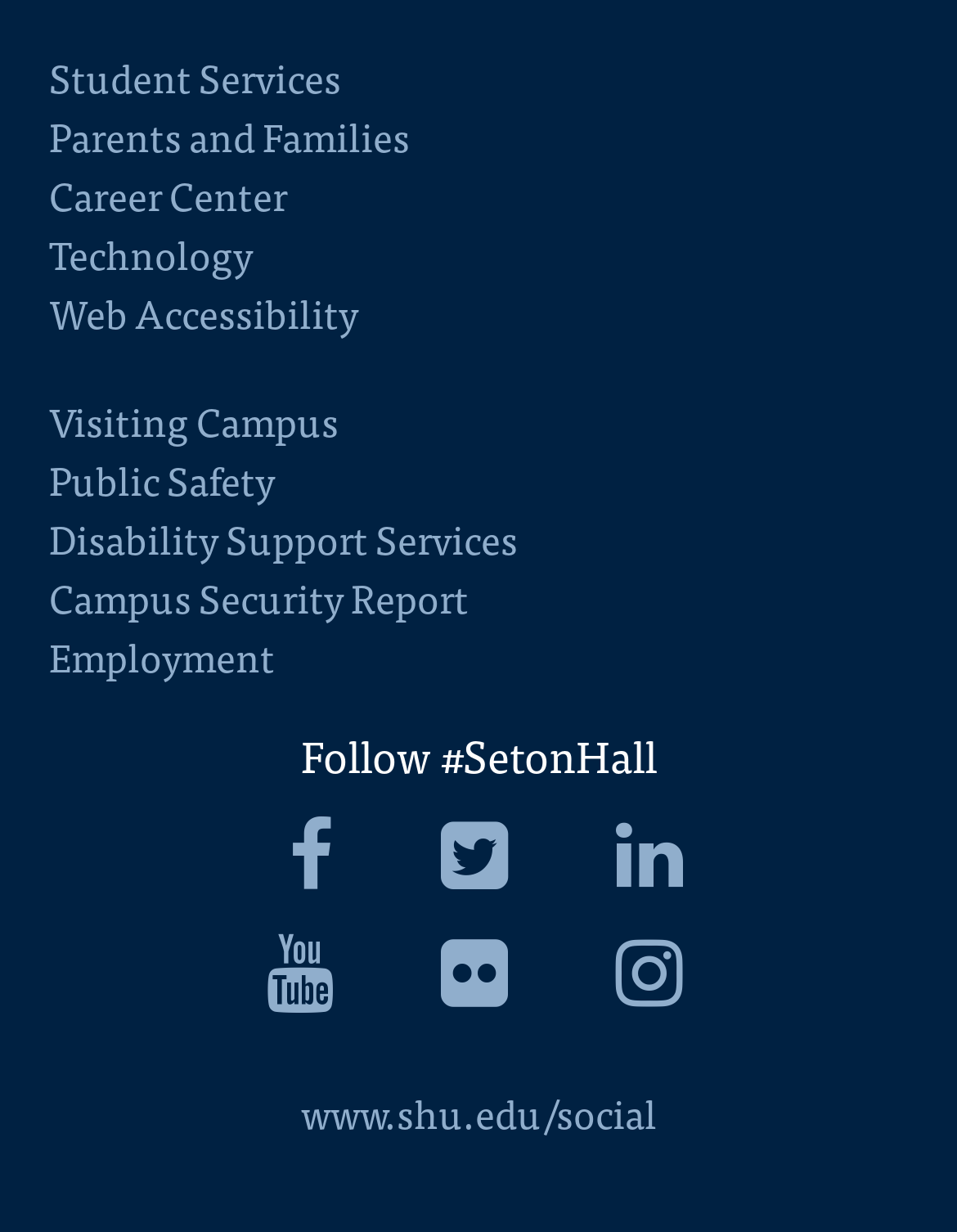Use one word or a short phrase to answer the question provided: 
Is there a link to a campus security report?

Yes